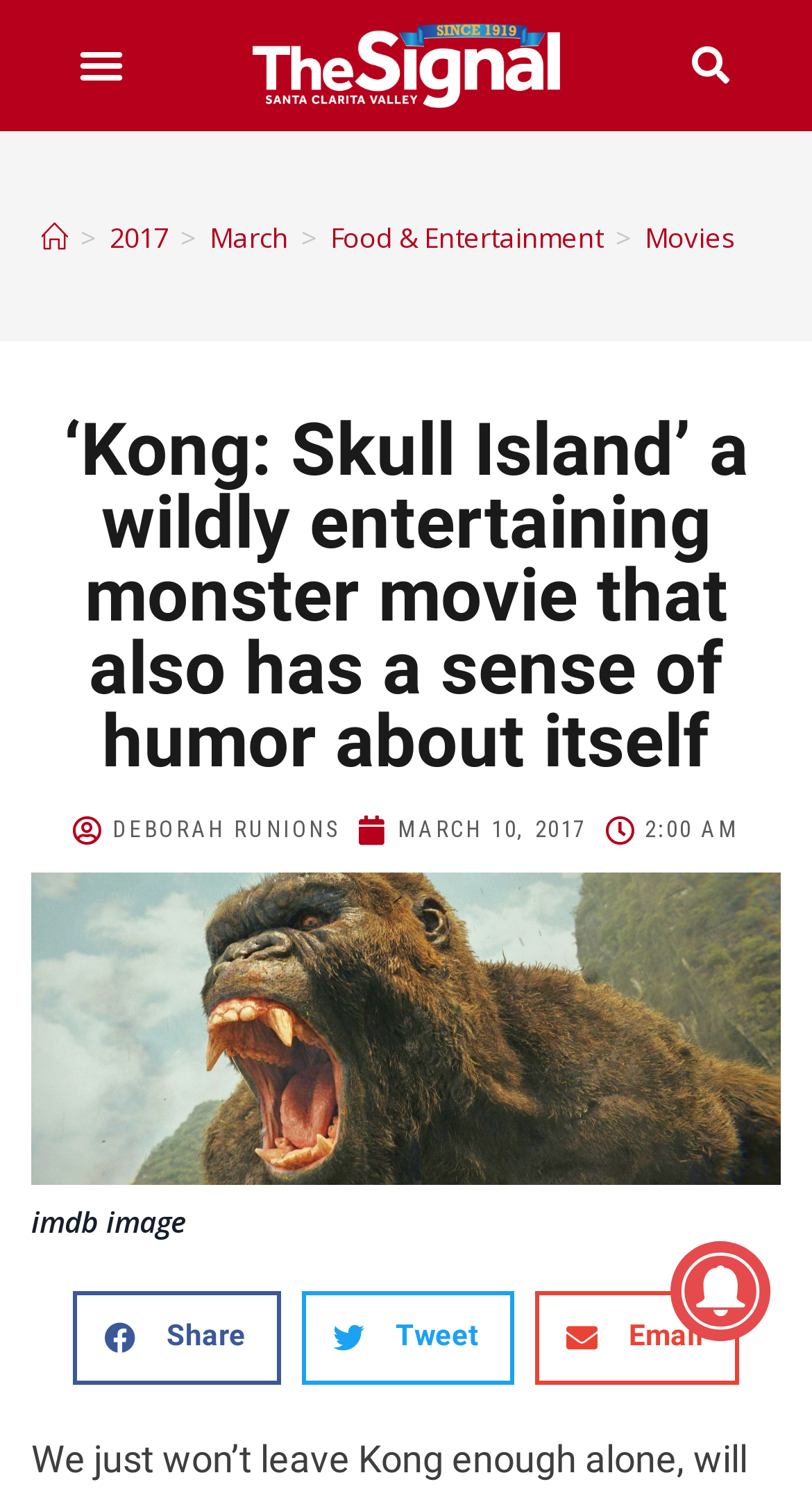What is the name of the movie being reviewed?
Please answer the question with a single word or phrase, referencing the image.

Kong: Skull Island